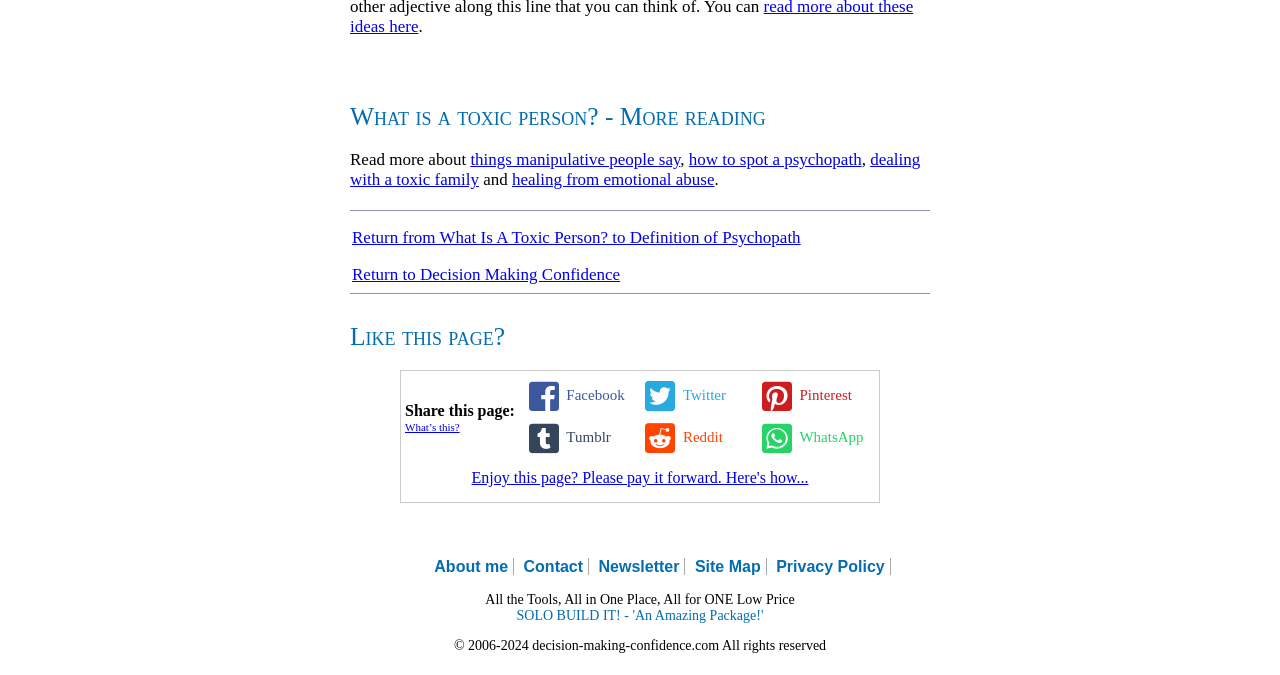Determine the bounding box coordinates of the region that needs to be clicked to achieve the task: "Switch to Chinese language".

None